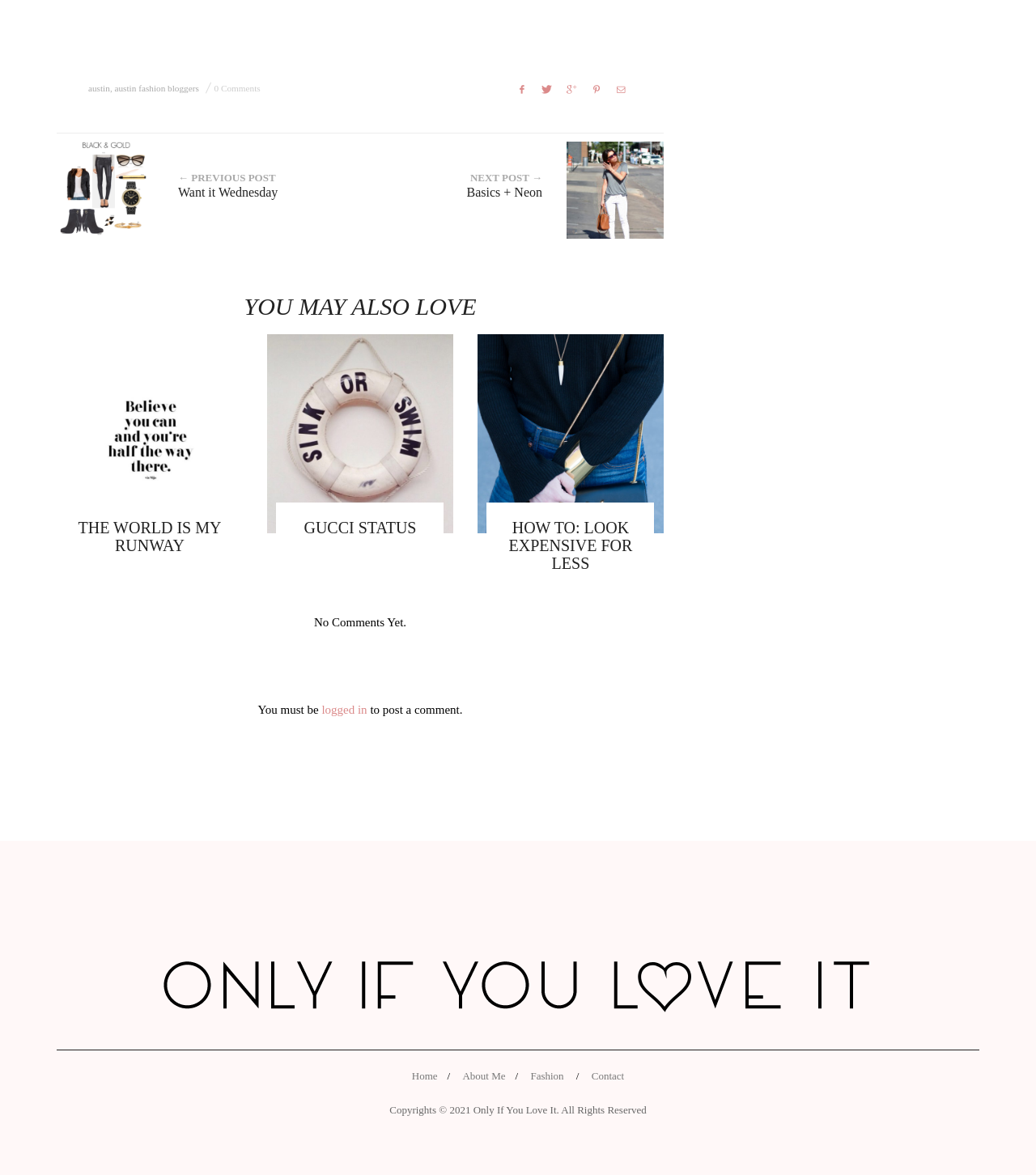What is the category of the blog post?
Please answer the question with as much detail and depth as you can.

Based on the content of the webpage, I can see that the blog post is related to fashion, as it mentions 'Want it Wednesday' and 'Basics + Neon', which are typical fashion-related topics.